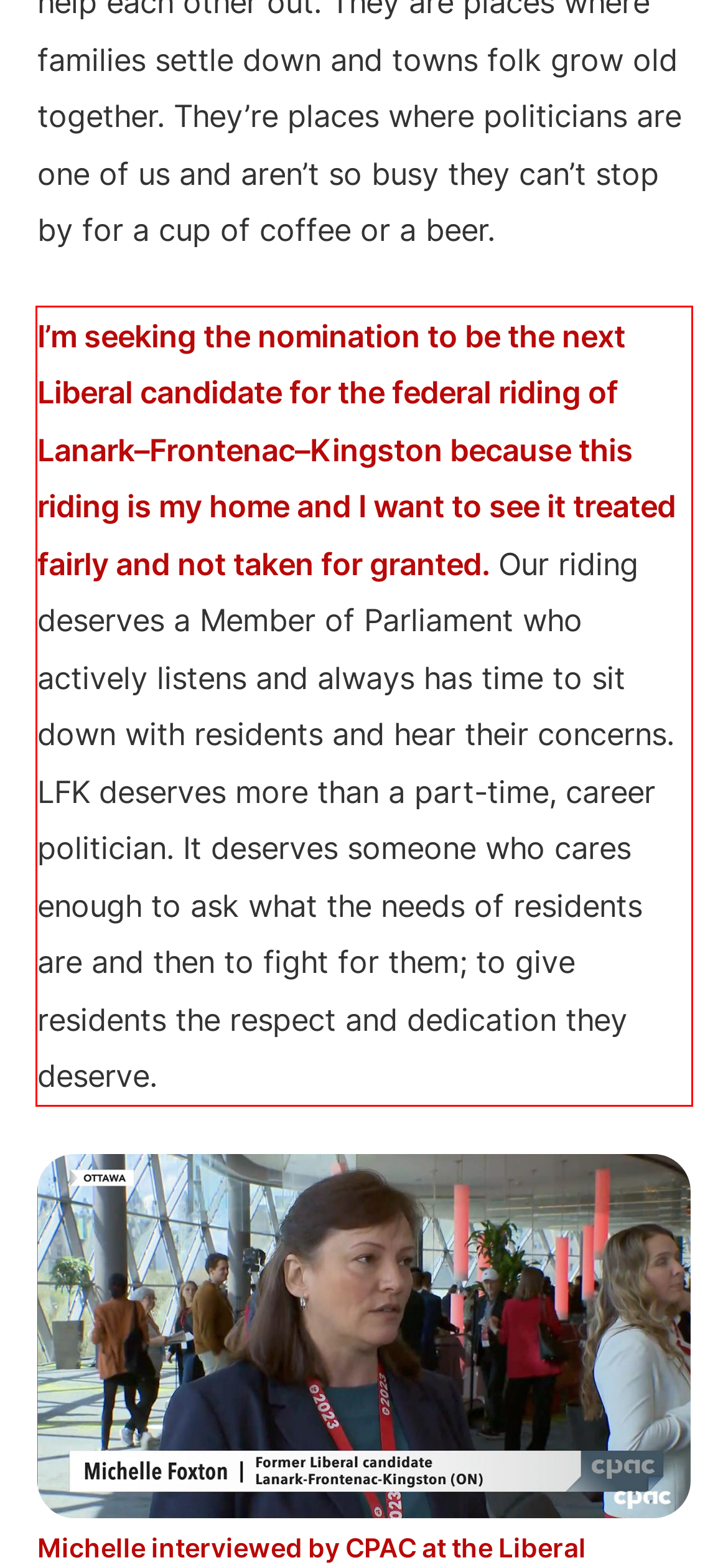Please analyze the provided webpage screenshot and perform OCR to extract the text content from the red rectangle bounding box.

I’m seeking the nomination to be the next Liberal candidate for the federal riding of Lanark–Frontenac–Kingston because this riding is my home and I want to see it treated fairly and not taken for granted. Our riding deserves a Member of Parliament who actively listens and always has time to sit down with residents and hear their concerns. LFK deserves more than a part-time, career politician. It deserves someone who cares enough to ask what the needs of residents are and then to fight for them; to give residents the respect and dedication they deserve.